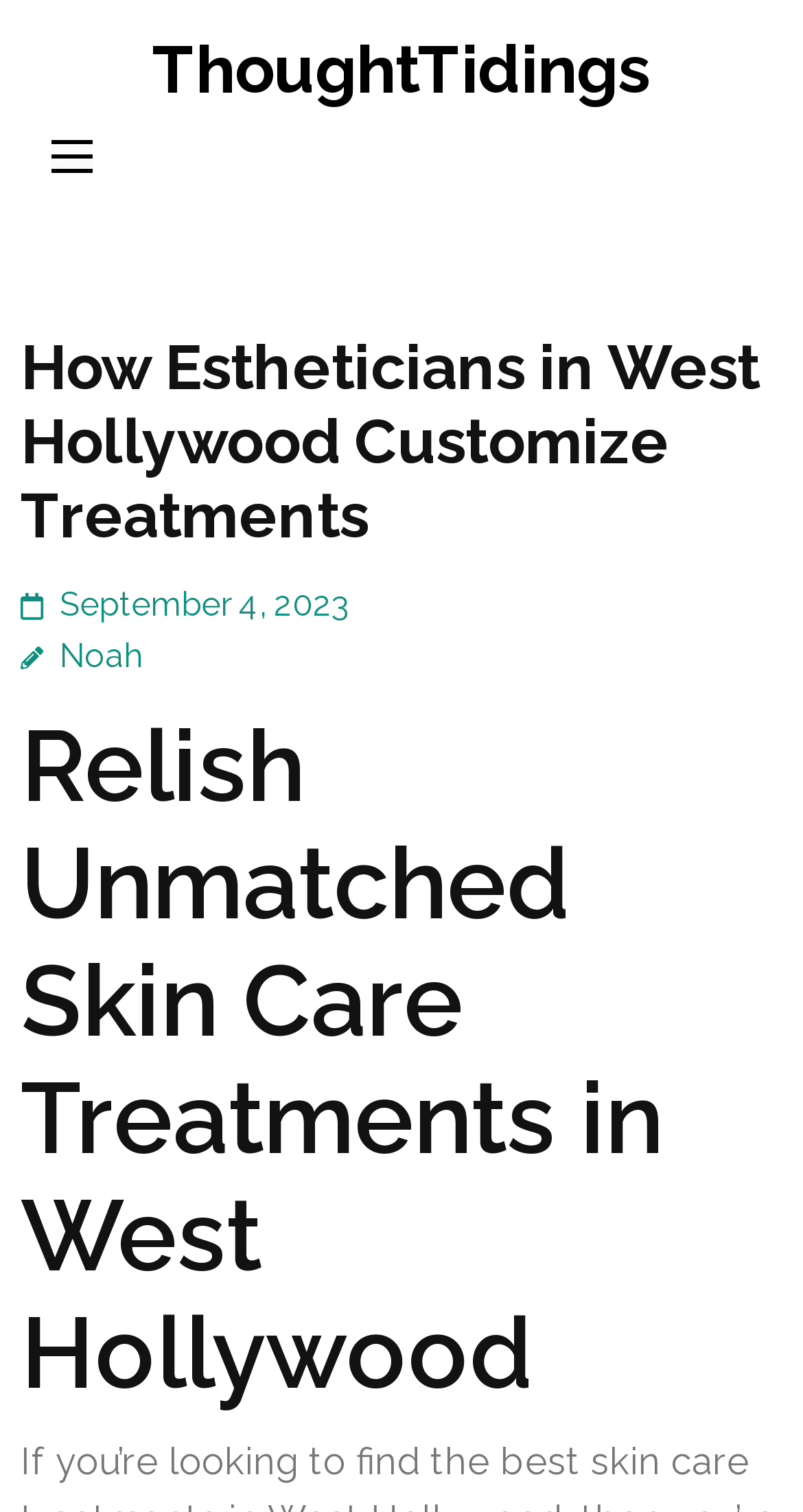What is the topic of the article?
Using the information from the image, answer the question thoroughly.

I inferred the topic of the article by reading the main heading 'How Estheticians in West Hollywood Customize Treatments' and the subheading 'Relish Unmatched Skin Care Treatments in West Hollywood'.